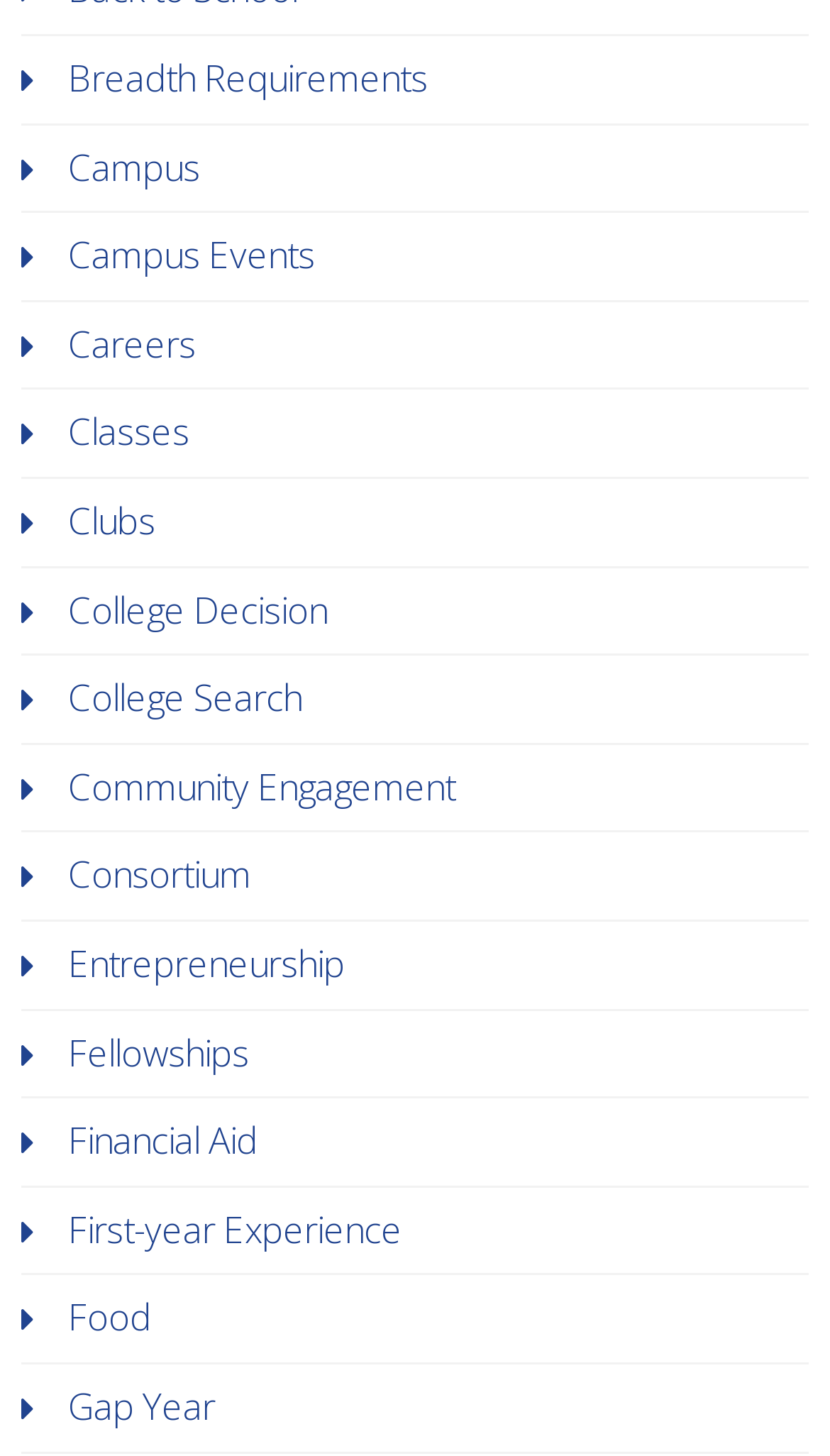Based on the element description "Fellowships", predict the bounding box coordinates of the UI element.

[0.082, 0.705, 0.3, 0.739]